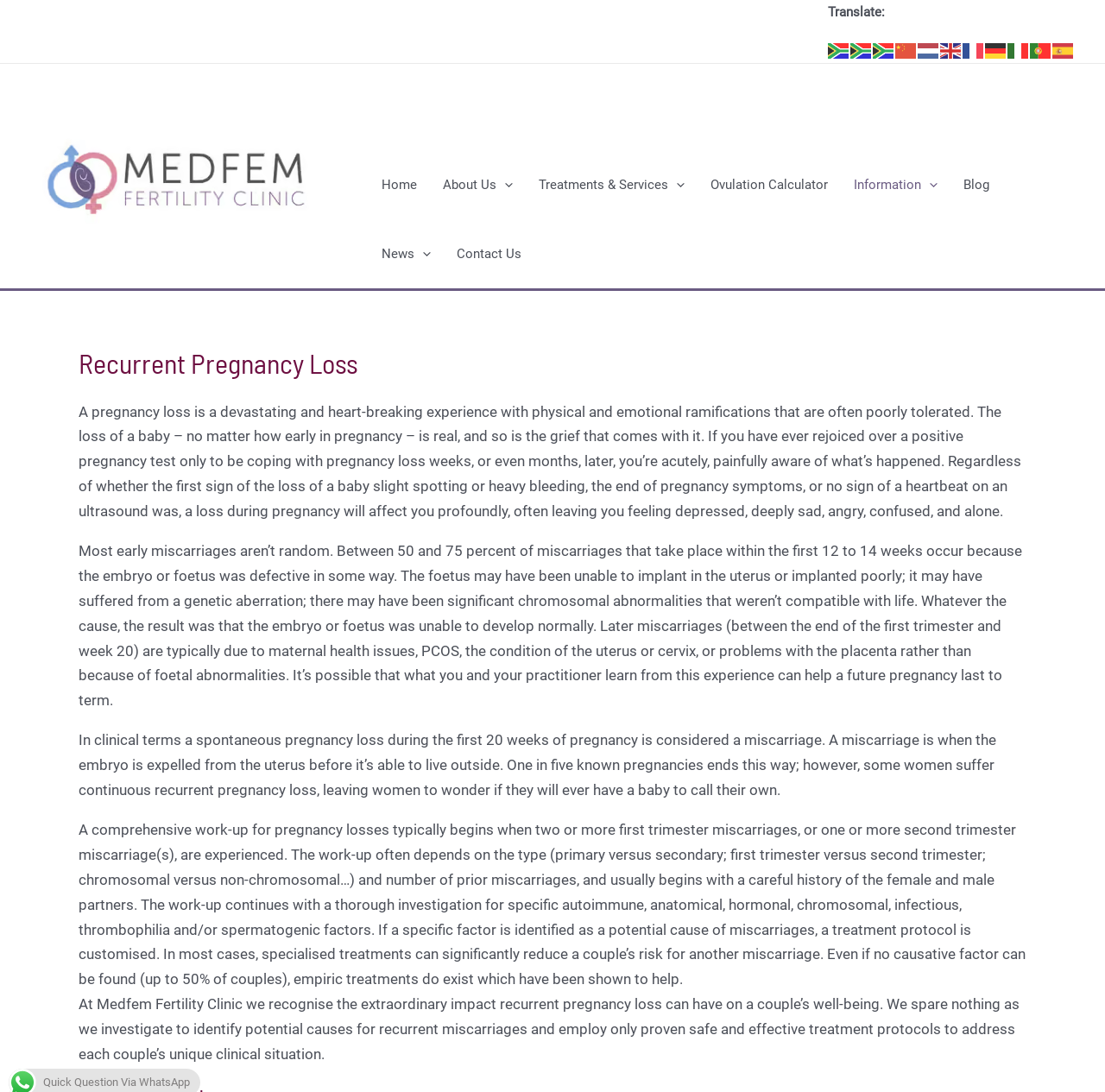Use a single word or phrase to answer the following:
What is the topic of this webpage?

Recurrent Pregnancy Loss